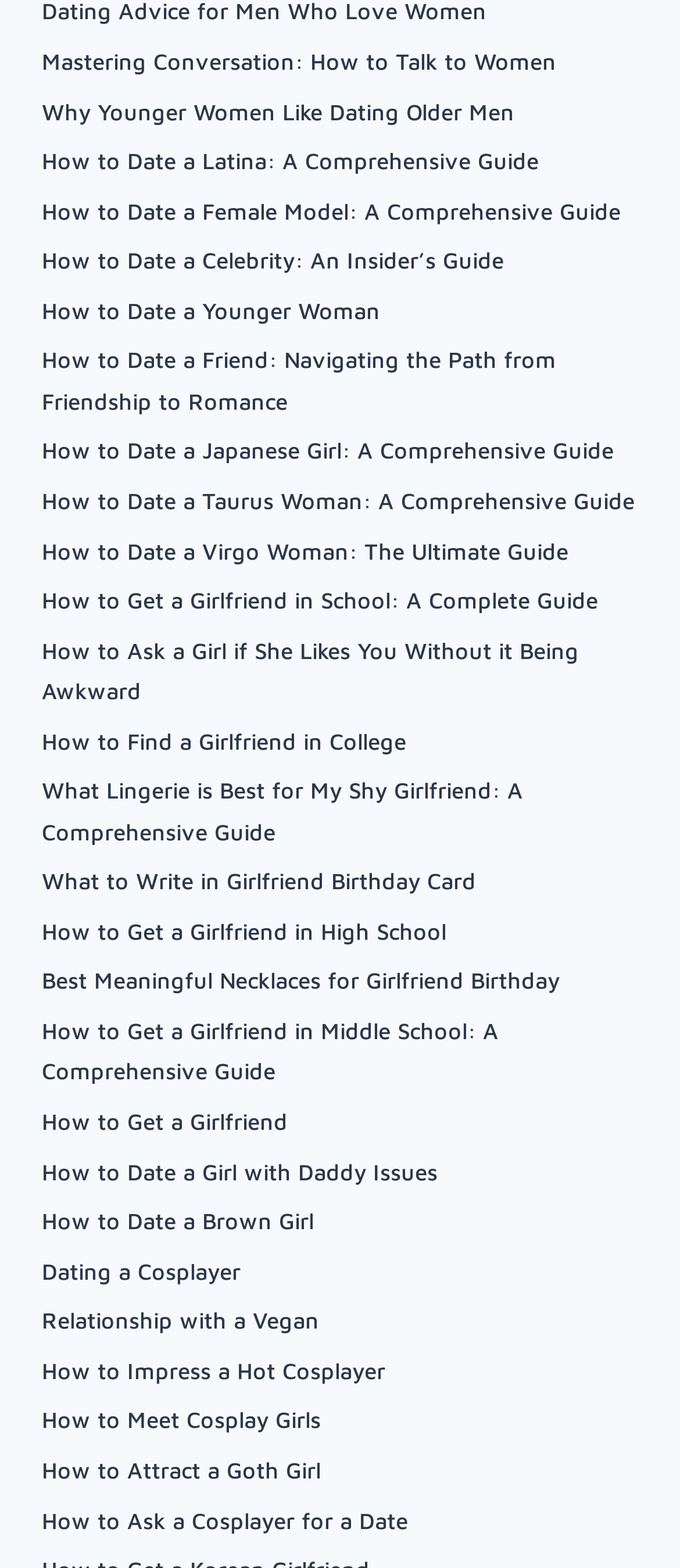Provide the bounding box coordinates of the section that needs to be clicked to accomplish the following instruction: "Read 'How to Date a Latina: A Comprehensive Guide'."

[0.062, 0.094, 0.792, 0.111]